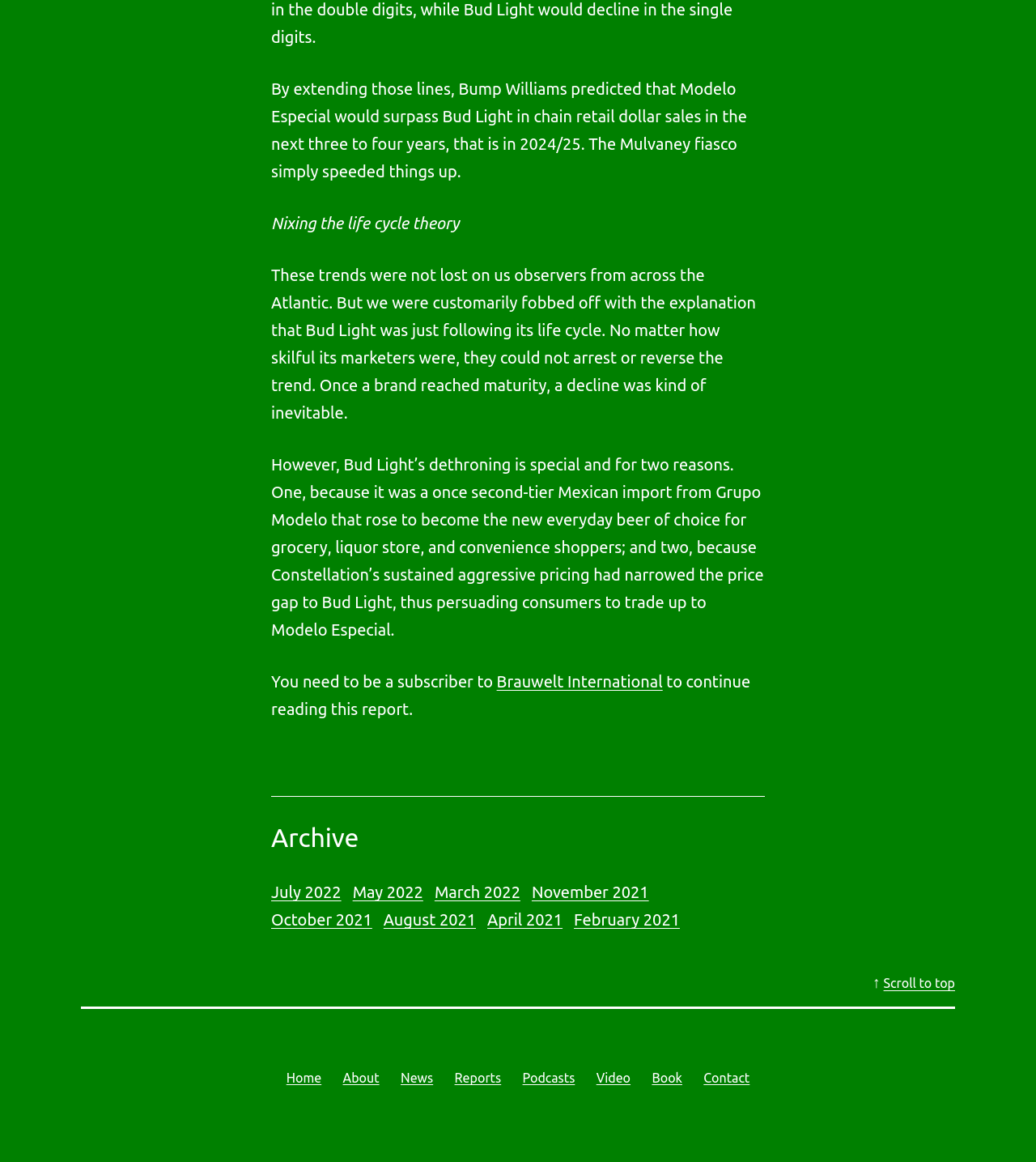Please identify the bounding box coordinates of the element's region that needs to be clicked to fulfill the following instruction: "Read the full report". The bounding box coordinates should consist of four float numbers between 0 and 1, i.e., [left, top, right, bottom].

[0.262, 0.578, 0.479, 0.594]